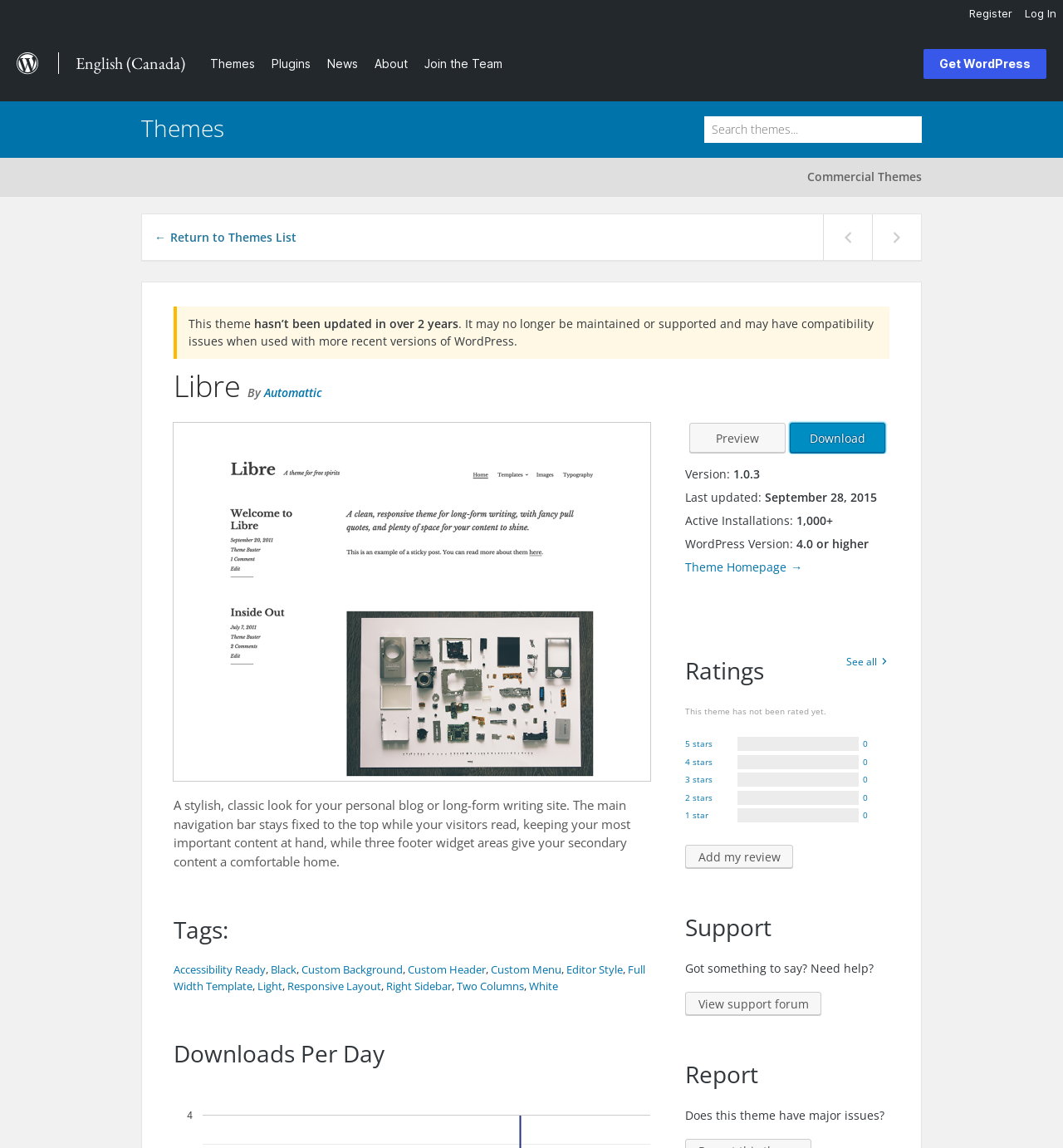Can you provide the bounding box coordinates for the element that should be clicked to implement the instruction: "Click on 'Our fleet'"?

None